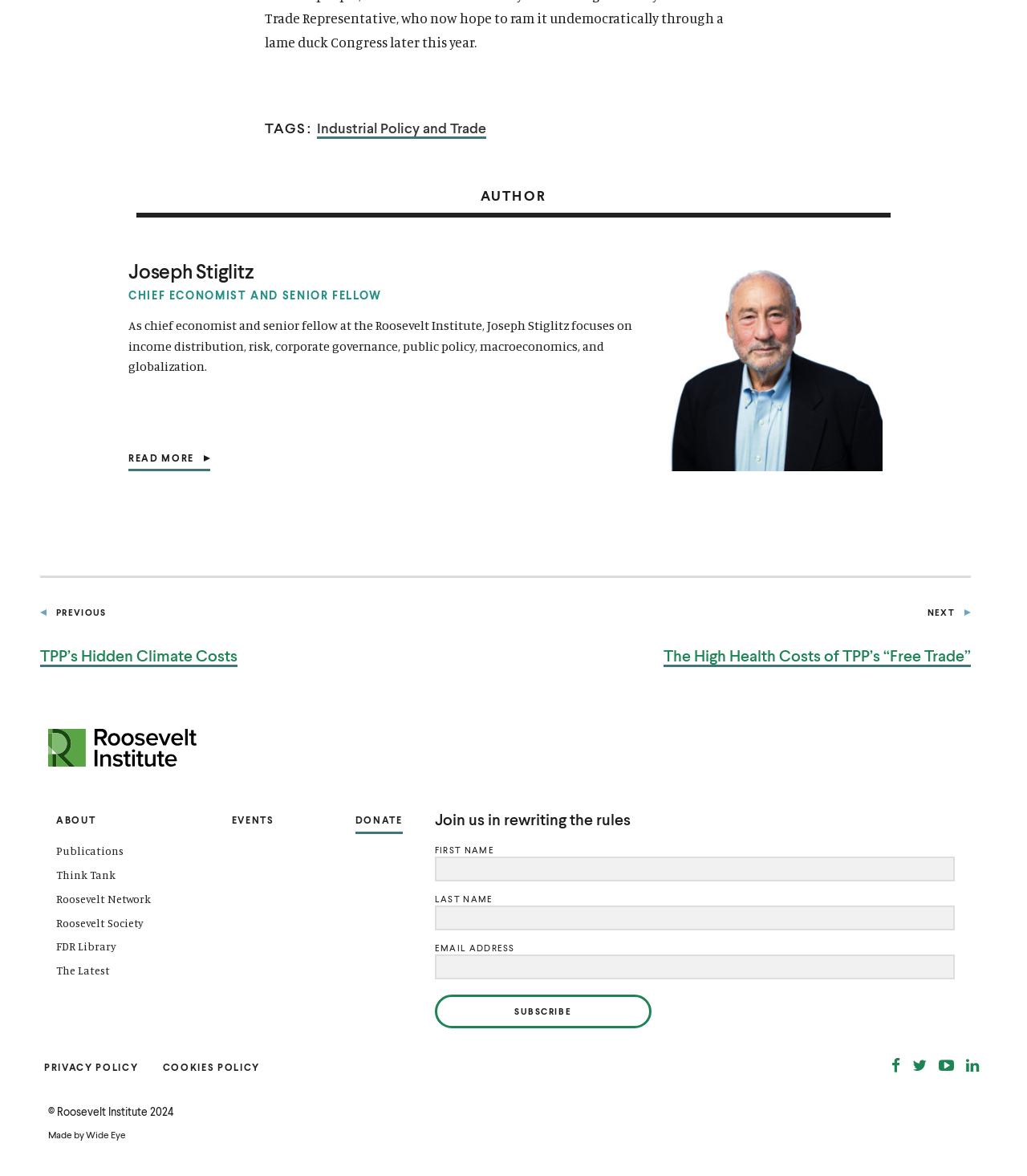Can you specify the bounding box coordinates for the region that should be clicked to fulfill this instruction: "Click on the 'READ MORE' link".

[0.125, 0.383, 0.205, 0.401]